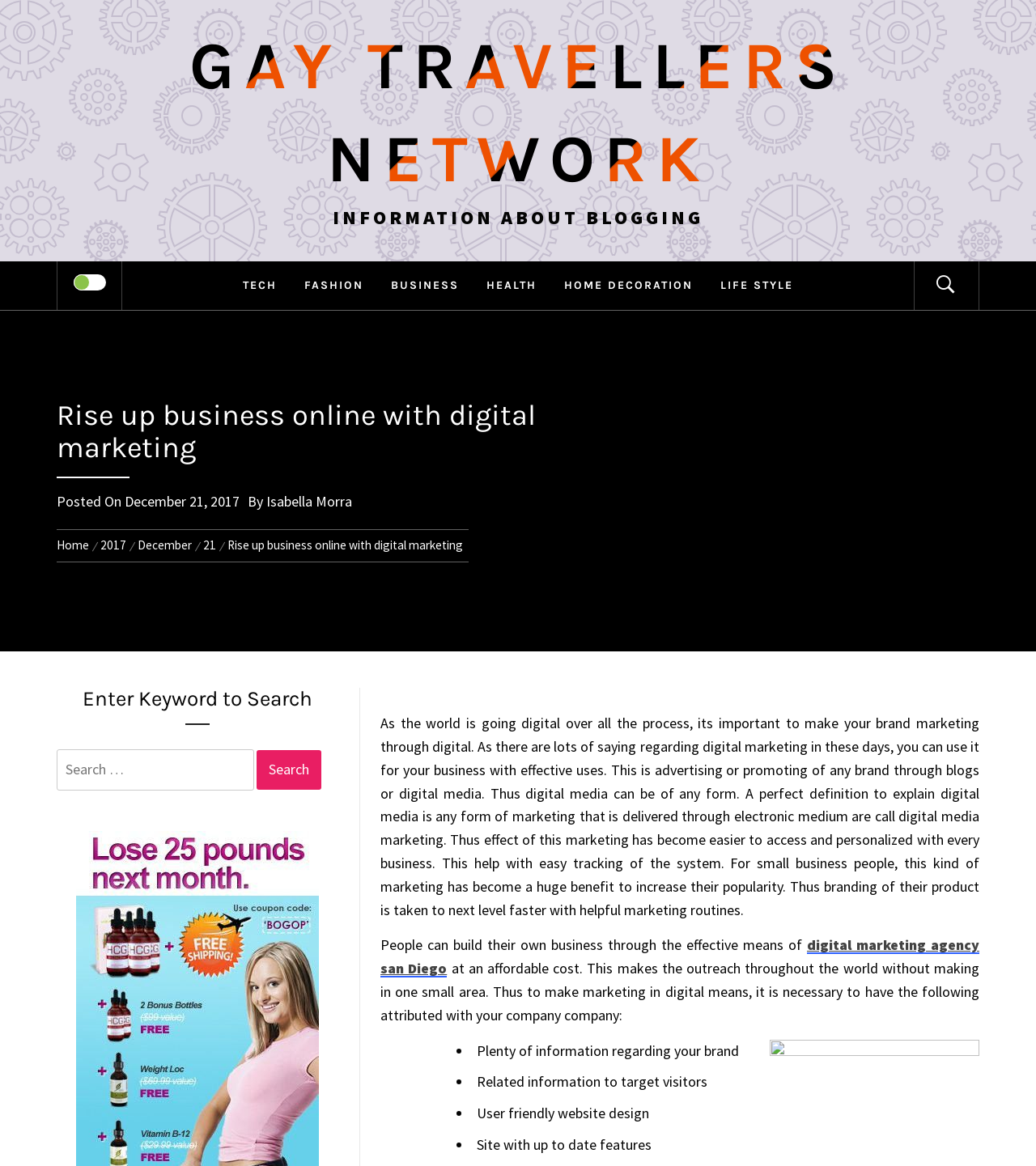Please provide the bounding box coordinate of the region that matches the element description: TECH. Coordinates should be in the format (top-left x, top-left y, bottom-right x, bottom-right y) and all values should be between 0 and 1.

[0.223, 0.224, 0.279, 0.266]